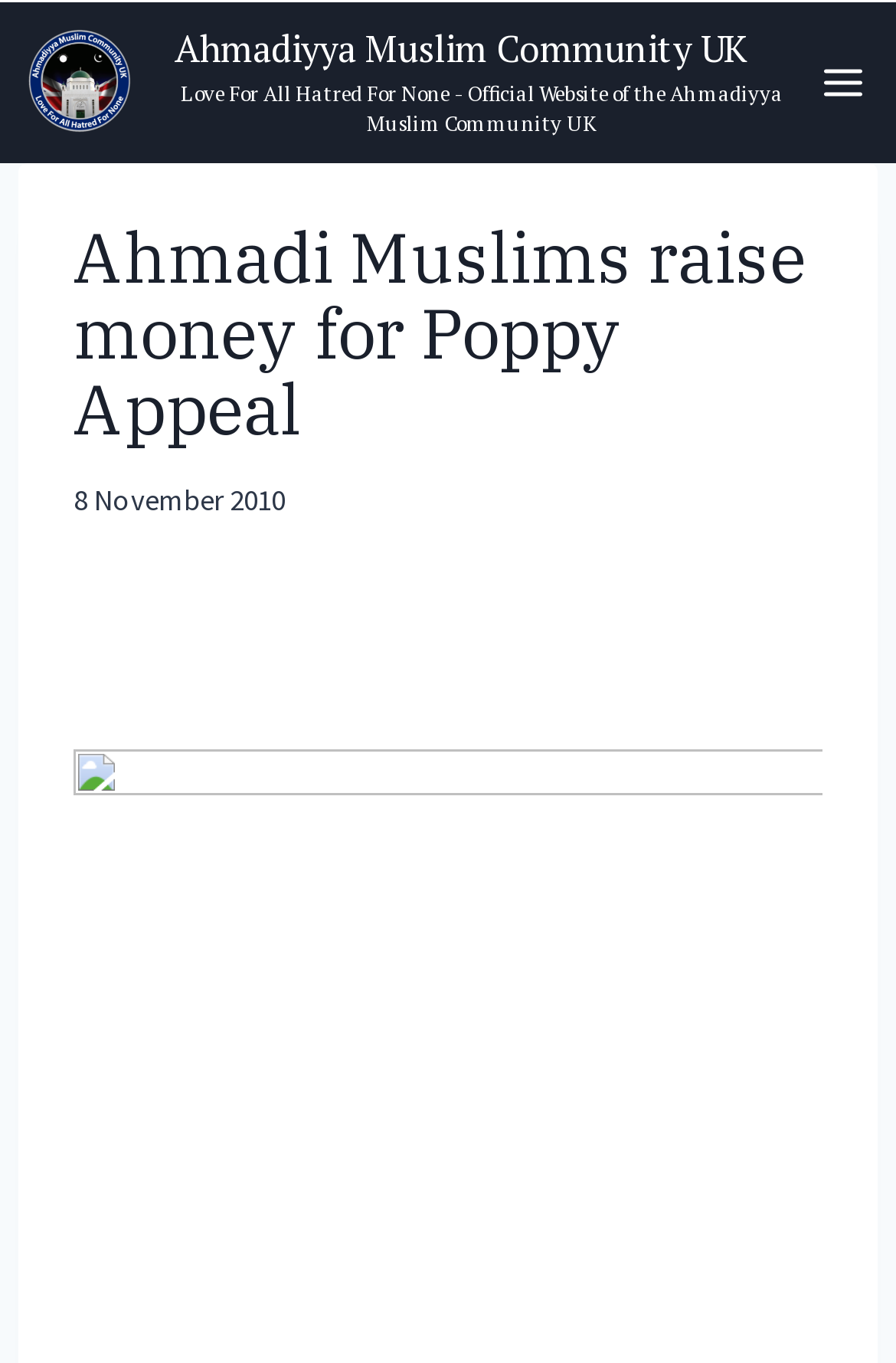Describe the webpage in detail, including text, images, and layout.

The webpage is about Ahmadi Muslims raising money for the Poppy Appeal, as indicated by the title "Ahmadi Muslims raise money for Poppy Appeal". At the top left of the page, there is a link to the official website of the Ahmadiyya Muslim Community UK, accompanied by a small image of the community's logo. 

On the top right, there is a button to open a menu. Below the button, there is a header section that spans almost the entire width of the page. Within this section, there is a heading that repeats the title "Ahmadi Muslims raise money for Poppy Appeal". 

To the right of the title, there is a time element displaying the date "8 November 2010". Below the title, there are two more headings, each containing a link. The first link is empty, while the second link spans the entire width of the header section and contains an image.